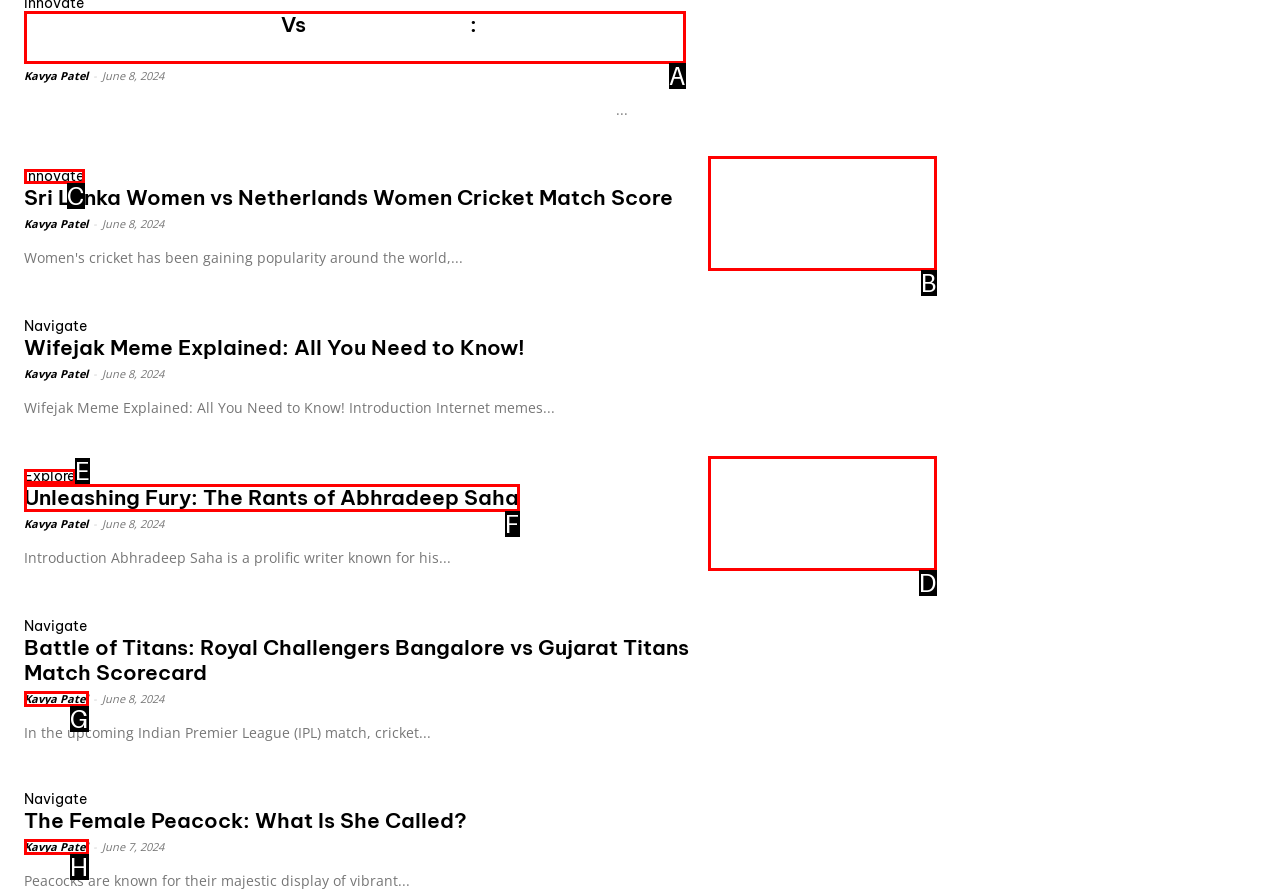Determine which option matches the element description: Explore
Reply with the letter of the appropriate option from the options provided.

E